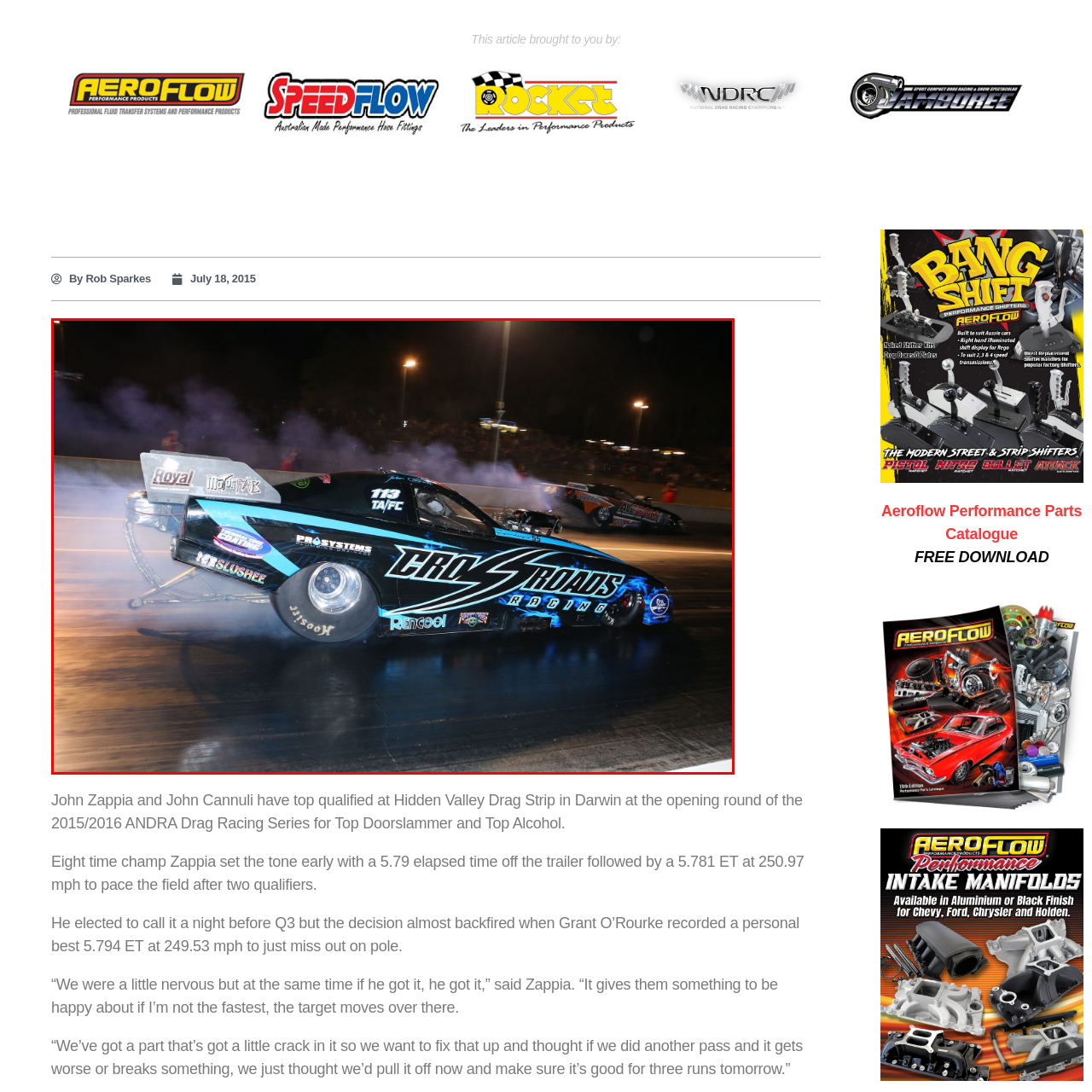Using the image highlighted in the red border, answer the following question concisely with a word or phrase:
What type of event is depicted in the image?

Drag racing